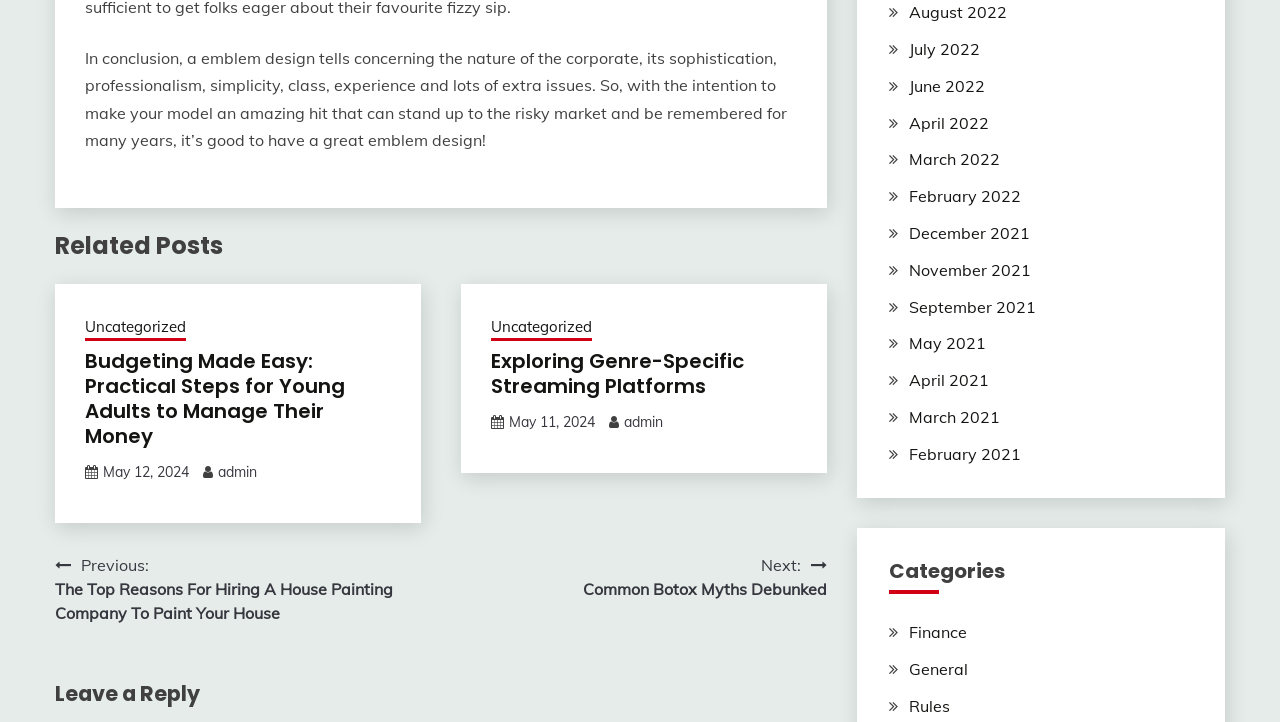Identify the bounding box coordinates of the section to be clicked to complete the task described by the following instruction: "Read the article 'Budgeting Made Easy: Practical Steps for Young Adults to Manage Their Money'". The coordinates should be four float numbers between 0 and 1, formatted as [left, top, right, bottom].

[0.066, 0.484, 0.305, 0.622]